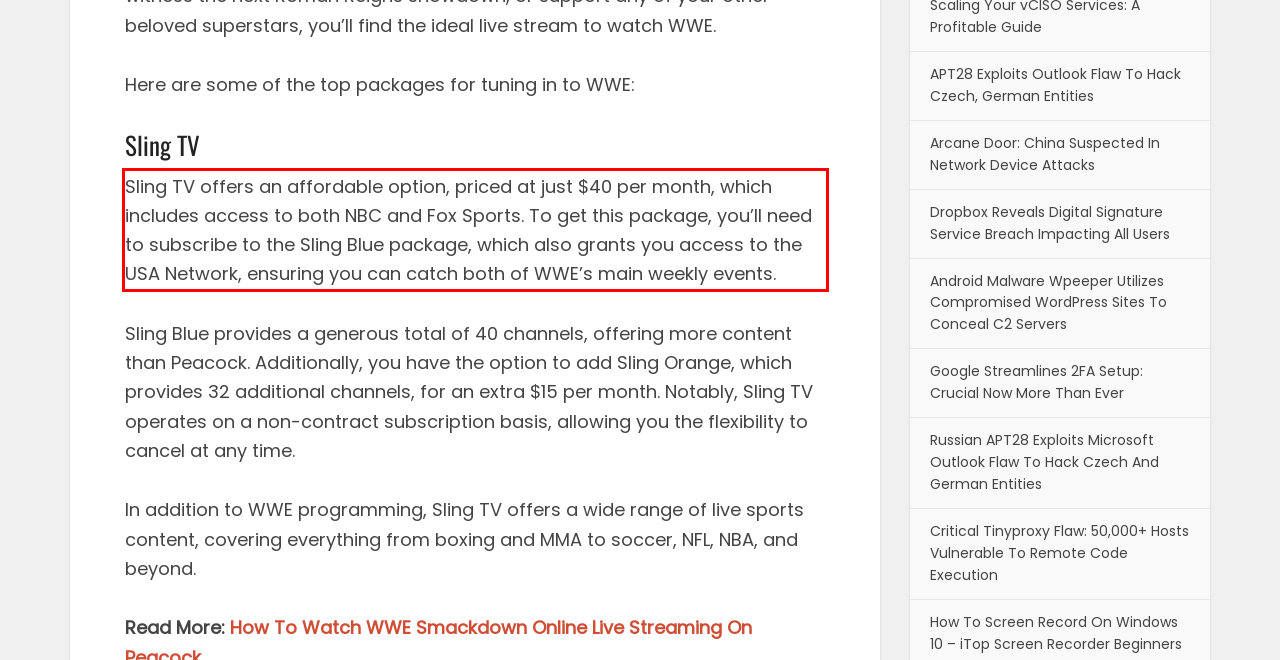From the provided screenshot, extract the text content that is enclosed within the red bounding box.

Sling TV offers an affordable option, priced at just $40 per month, which includes access to both NBC and Fox Sports. To get this package, you’ll need to subscribe to the Sling Blue package, which also grants you access to the USA Network, ensuring you can catch both of WWE’s main weekly events.